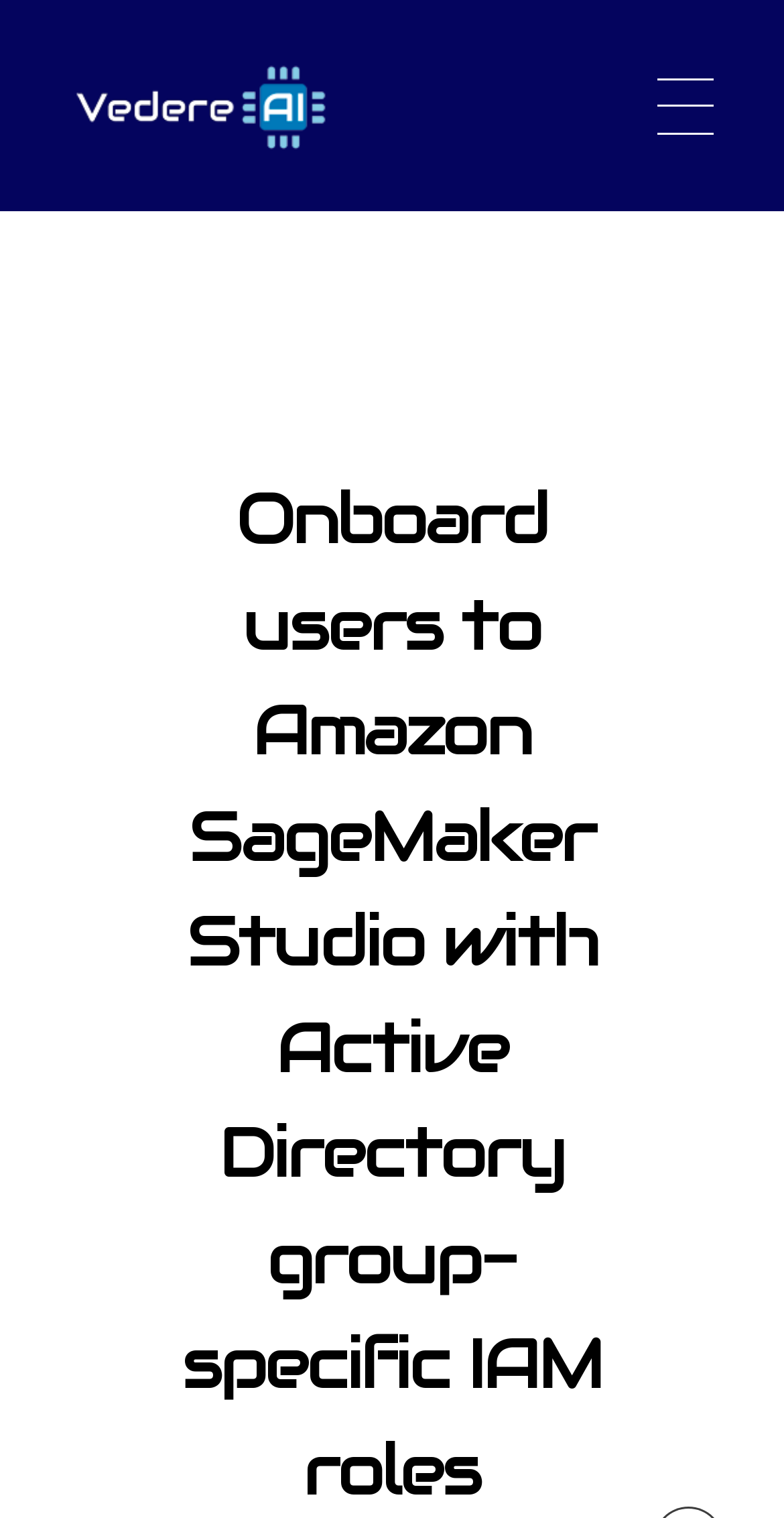Find the bounding box coordinates for the HTML element described in this sentence: "Vedere AI". Provide the coordinates as four float numbers between 0 and 1, in the format [left, top, right, bottom].

[0.087, 0.17, 0.365, 0.205]